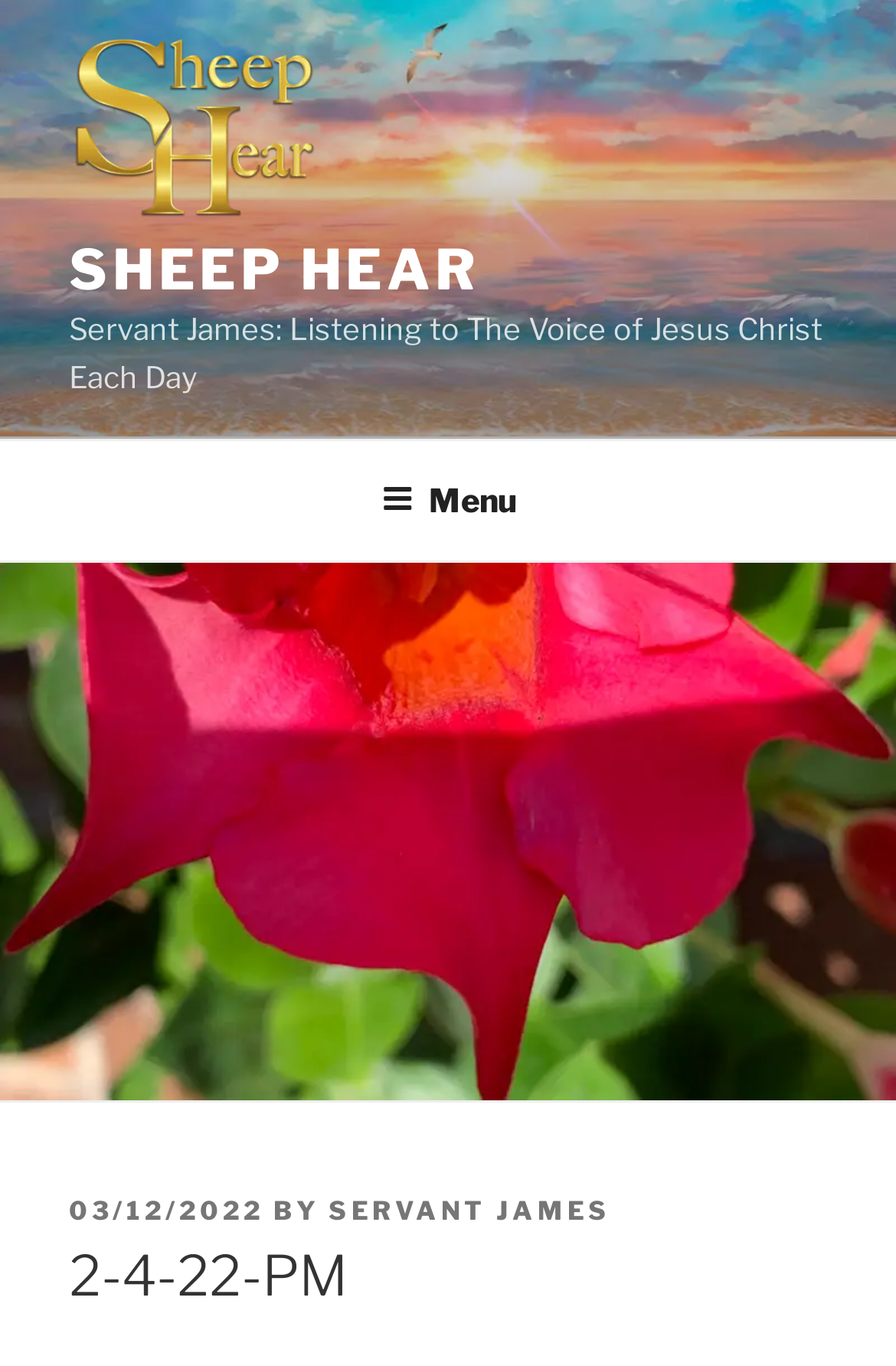Provide a thorough and detailed response to the question by examining the image: 
What is the name of the author of the latest article?

I found the answer by looking at the header section of the webpage, where it says 'POSTED ON 03/12/2022 BY SERVANT JAMES'. This indicates that Servant James is the author of the latest article.